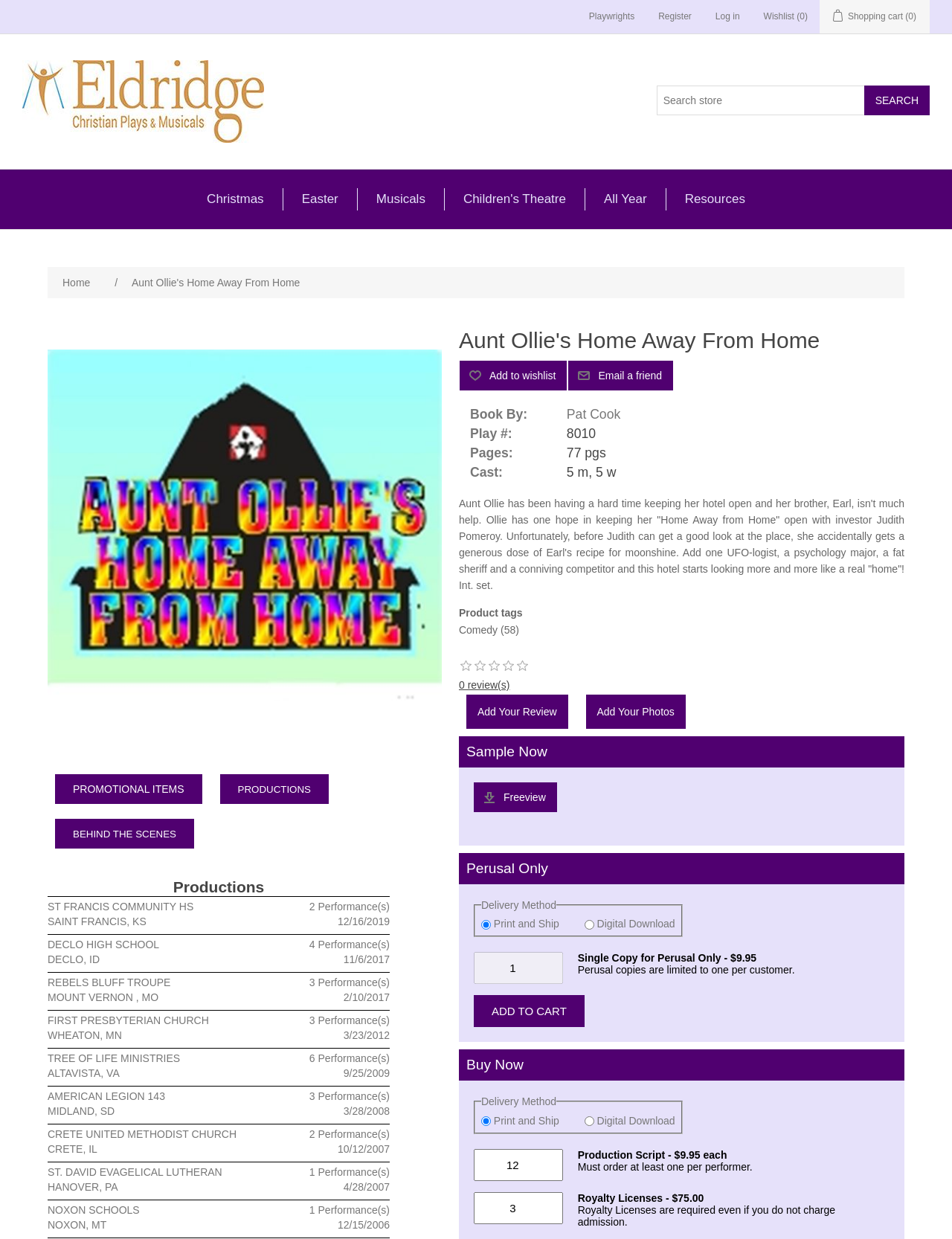Determine the bounding box coordinates of the element's region needed to click to follow the instruction: "View productions". Provide these coordinates as four float numbers between 0 and 1, formatted as [left, top, right, bottom].

[0.231, 0.625, 0.345, 0.649]